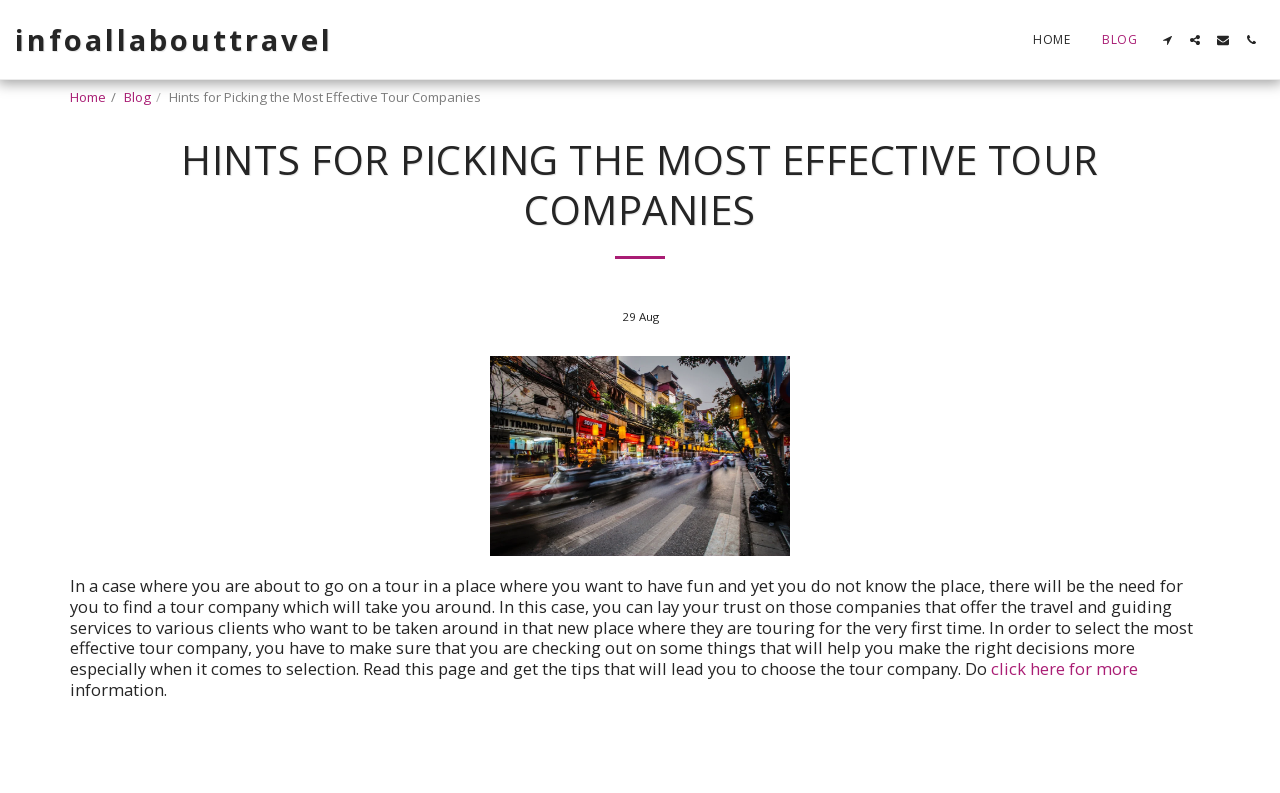What should you do to select the most effective tour company?
From the image, provide a succinct answer in one word or a short phrase.

Check out some things